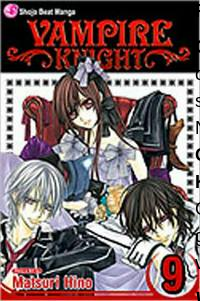Please provide a comprehensive answer to the question below using the information from the image: What is the name of the academy in the story?

The story revolves around Cross Academy, where dark secrets and relationships intertwine, particularly revolving around the character of Yuki Cross and her complex connections.